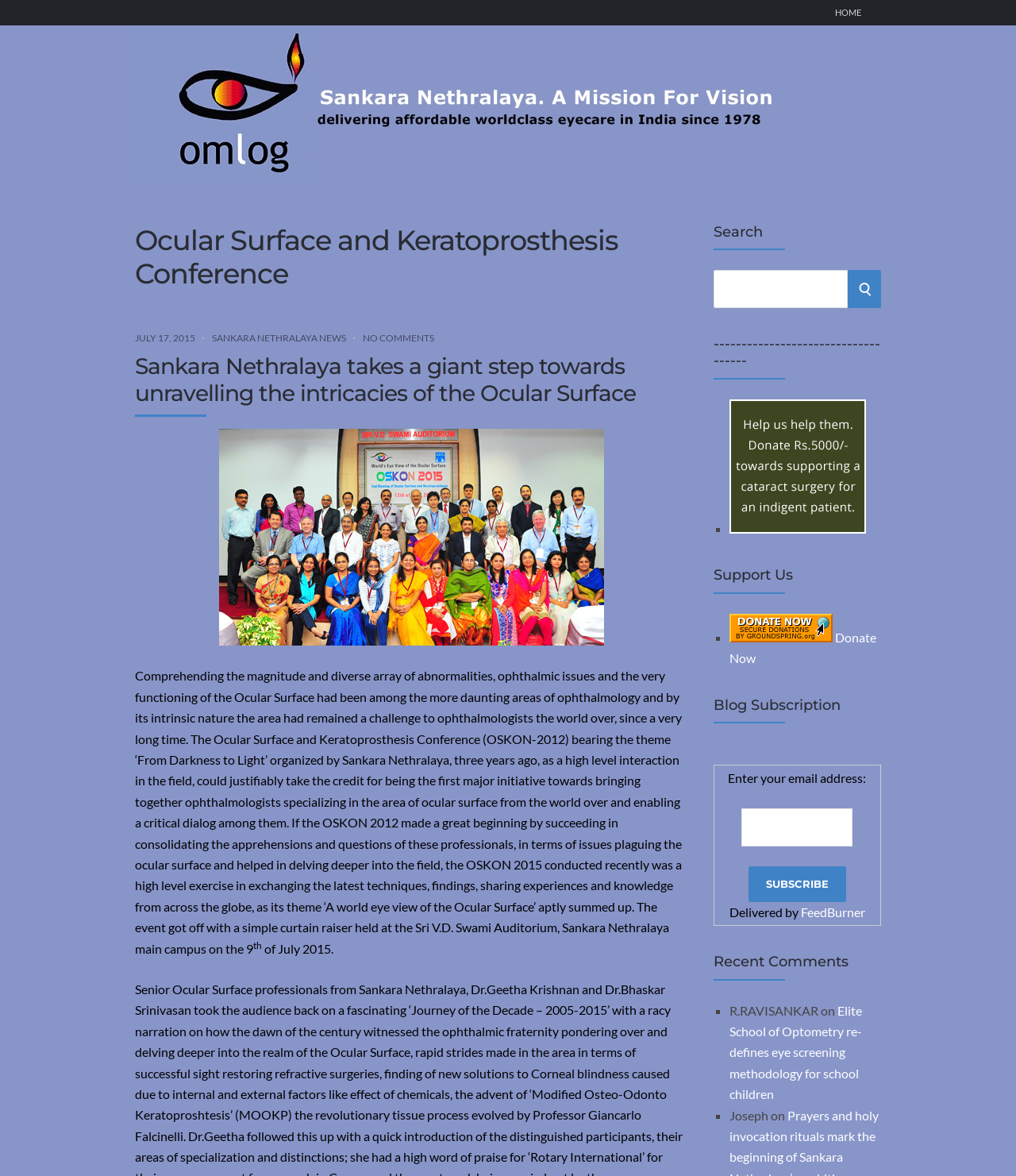Bounding box coordinates should be provided in the format (top-left x, top-left y, bottom-right x, bottom-right y) with all values between 0 and 1. Identify the bounding box for this UI element: parent_node: Search for: name="s"

[0.702, 0.23, 0.834, 0.262]